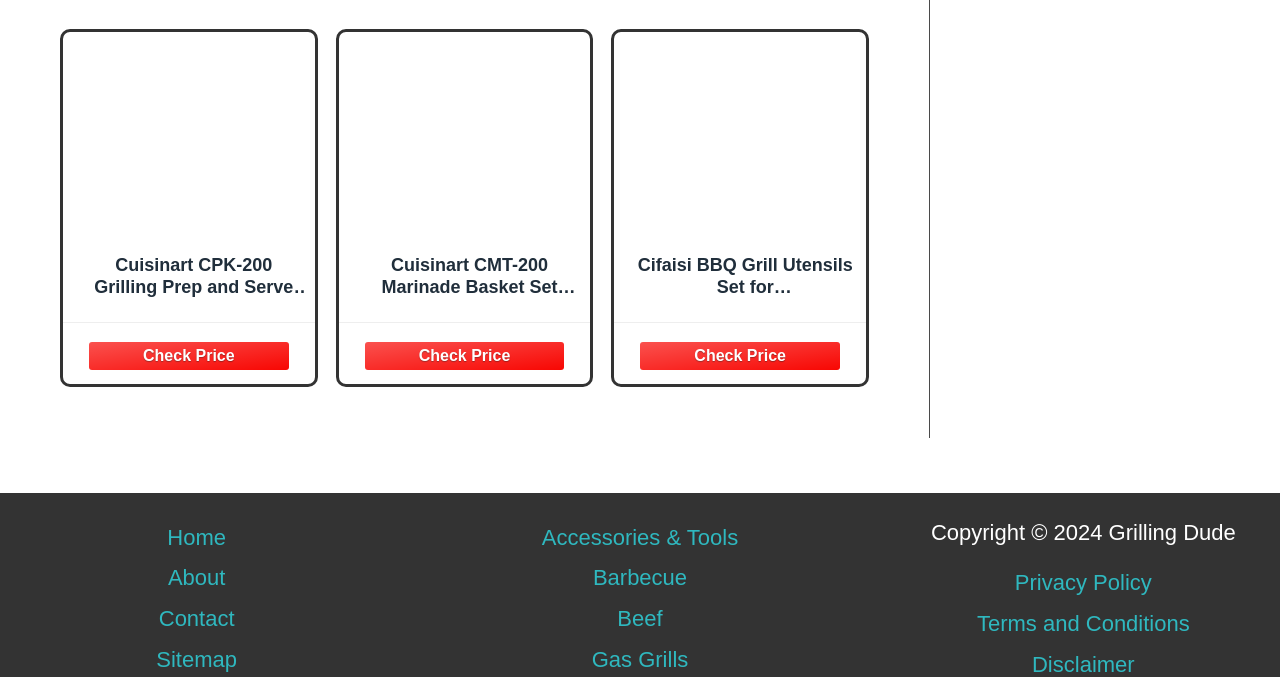What is the copyright year of the webpage?
Craft a detailed and extensive response to the question.

The StaticText element at the bottom of the webpage has the text 'Copyright © 2024 Grilling Dude', which indicates that the copyright year of the webpage is 2024.